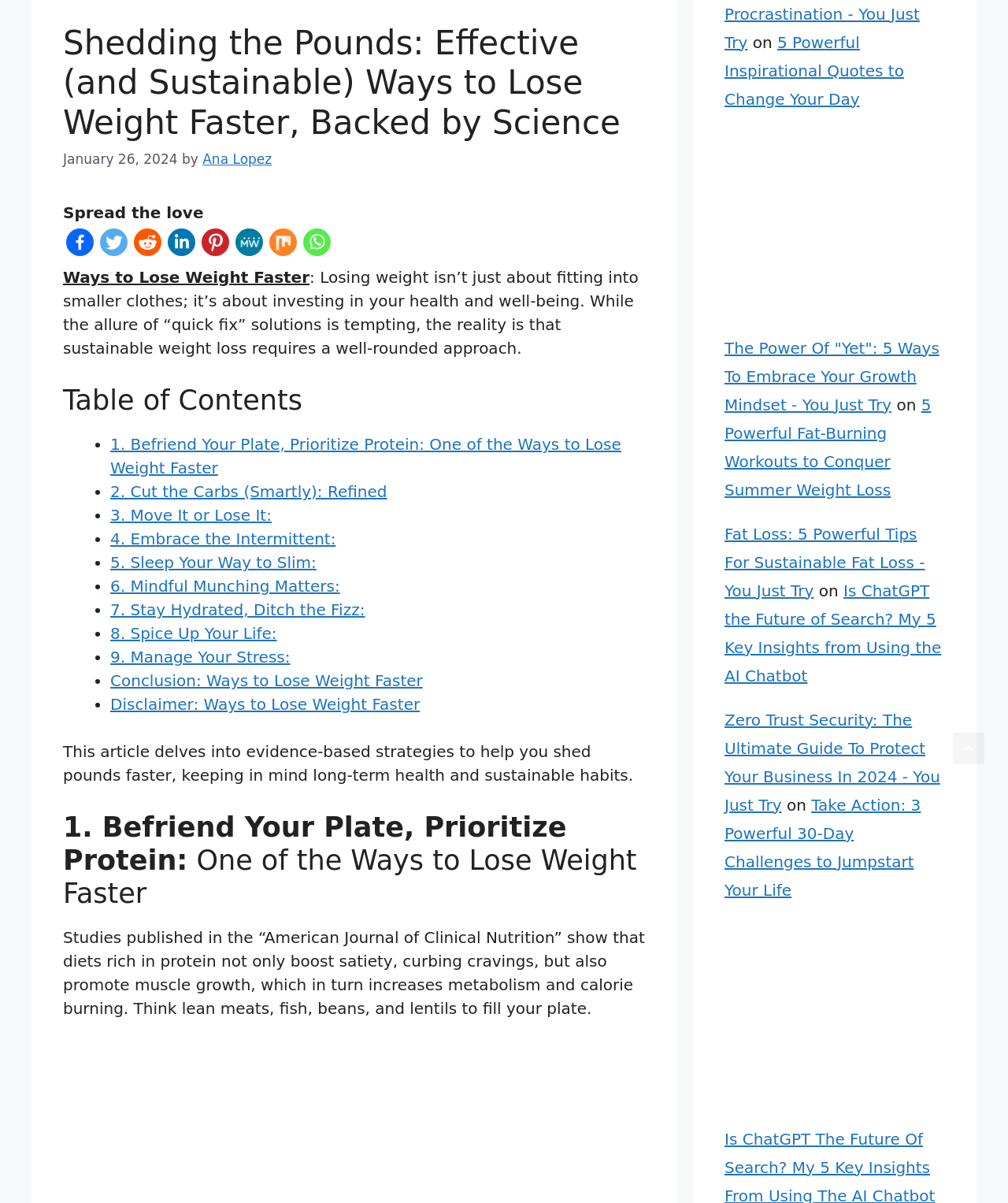Identify the bounding box for the UI element that is described as follows: "title="Whatsapp"".

[0.299, 0.189, 0.33, 0.219]